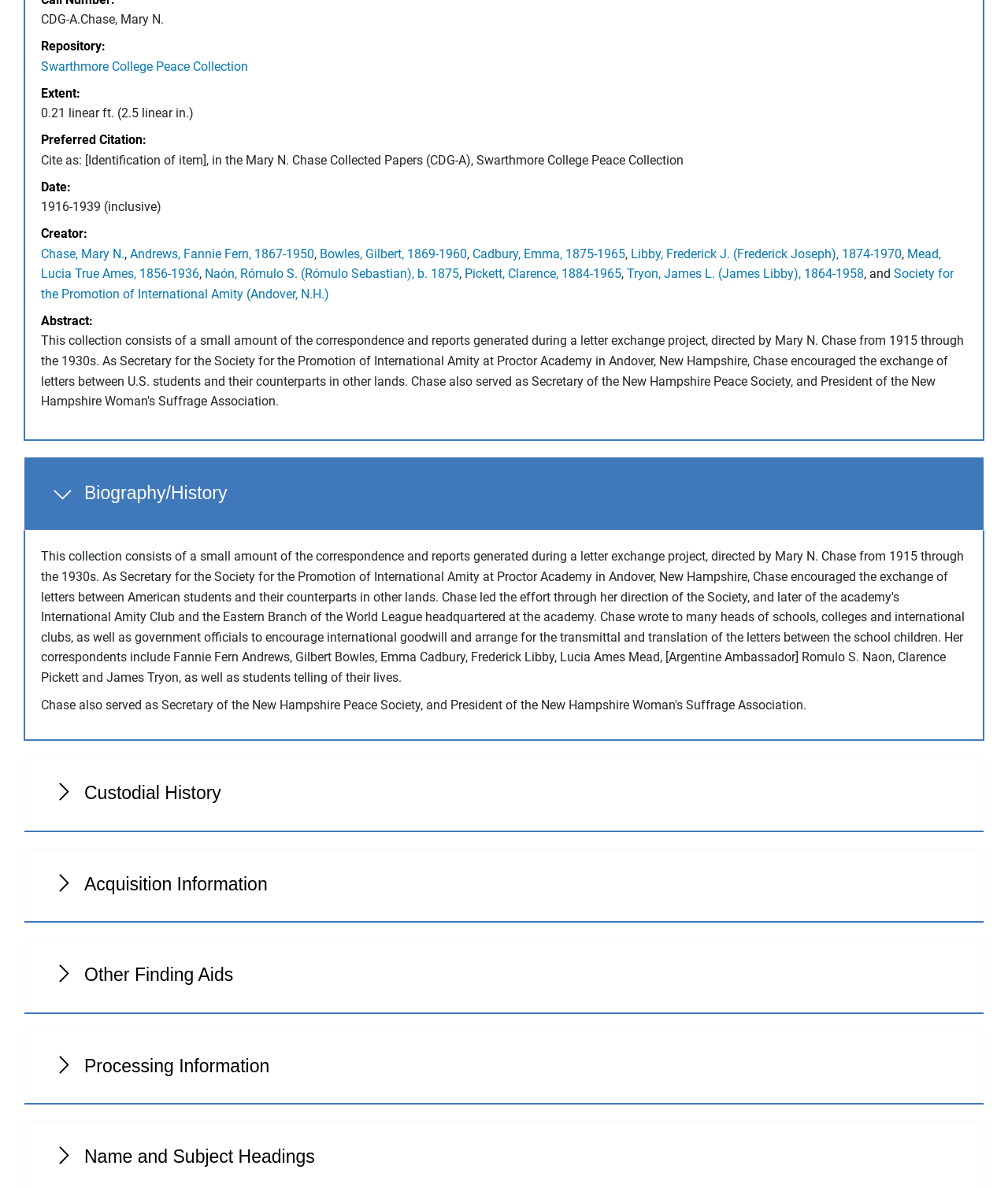From the webpage screenshot, identify the region described by Mead, Lucia True Ames, 1856-1936. Provide the bounding box coordinates as (top-left x, top-left y, bottom-right x, bottom-right y), with each value being a floating point number between 0 and 1.

[0.041, 0.207, 0.934, 0.237]